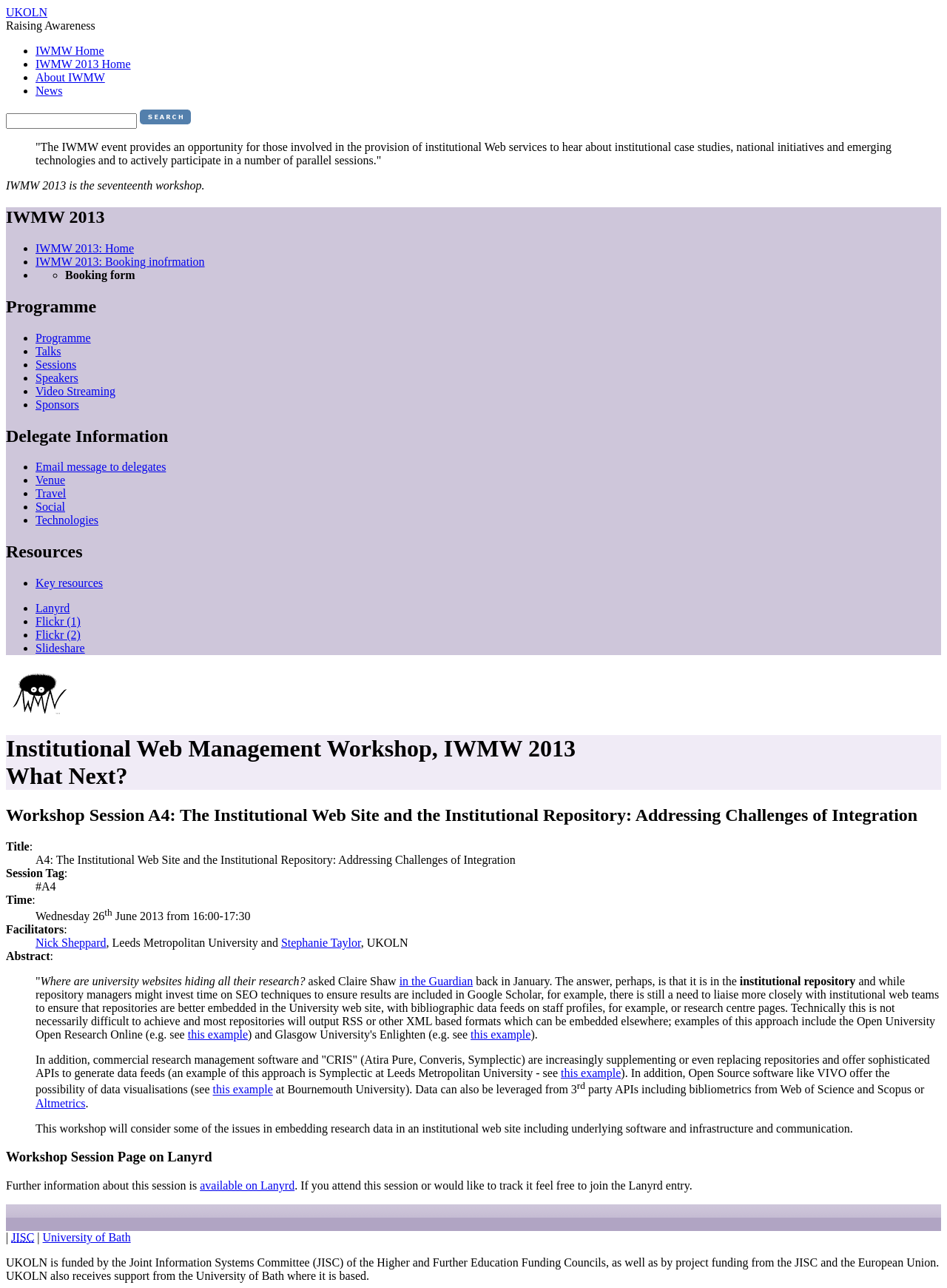When is the session taking place?
Give a detailed response to the question by analyzing the screenshot.

The time of the session can be found in the description list detail 'Wednesday 26 June 2013 from 16:00-17:30' which provides information about the schedule of the session.